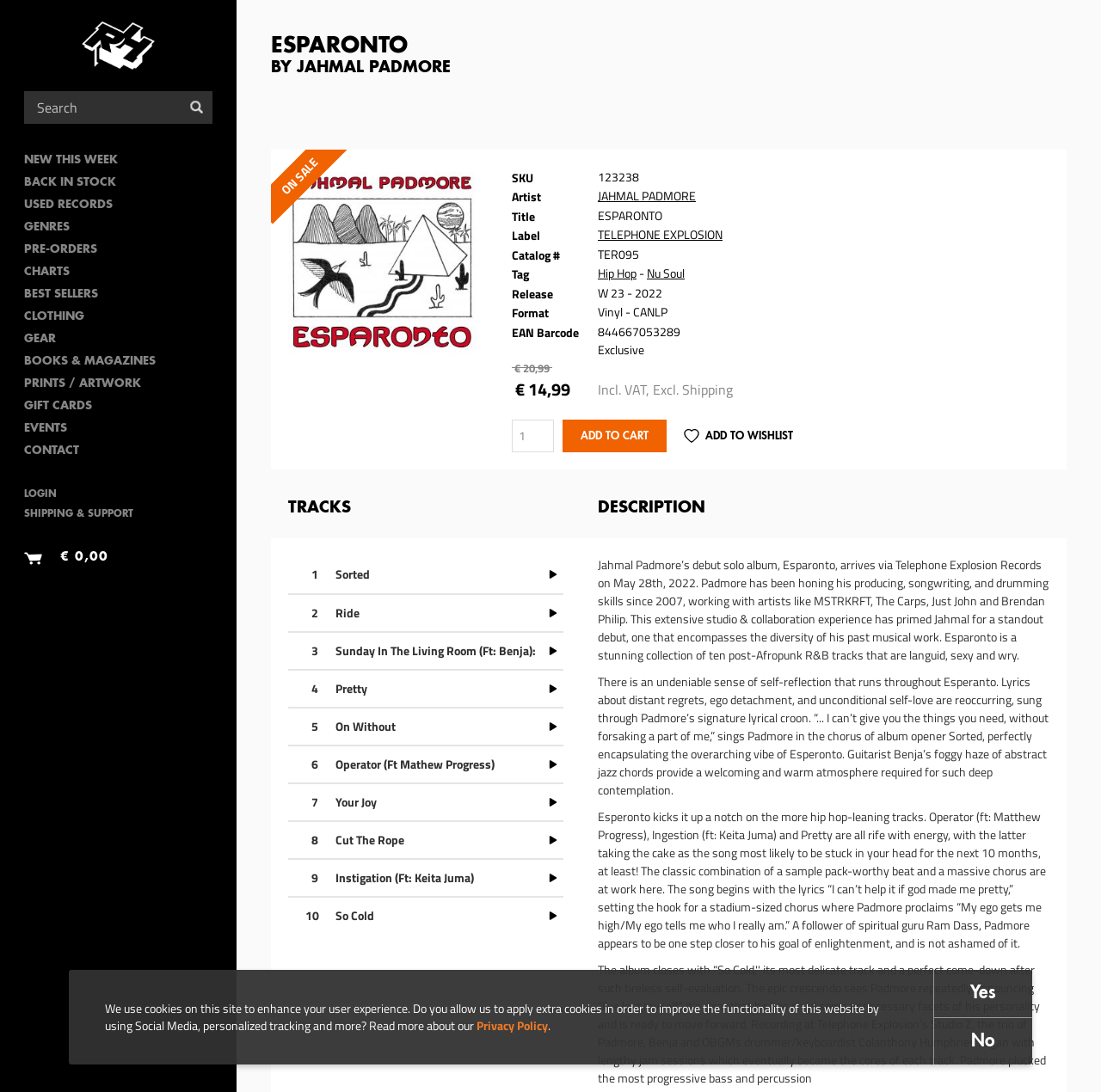Answer the following query with a single word or phrase:
What is the label of the album Esparonto?

TELEPHONE EXPLOSION